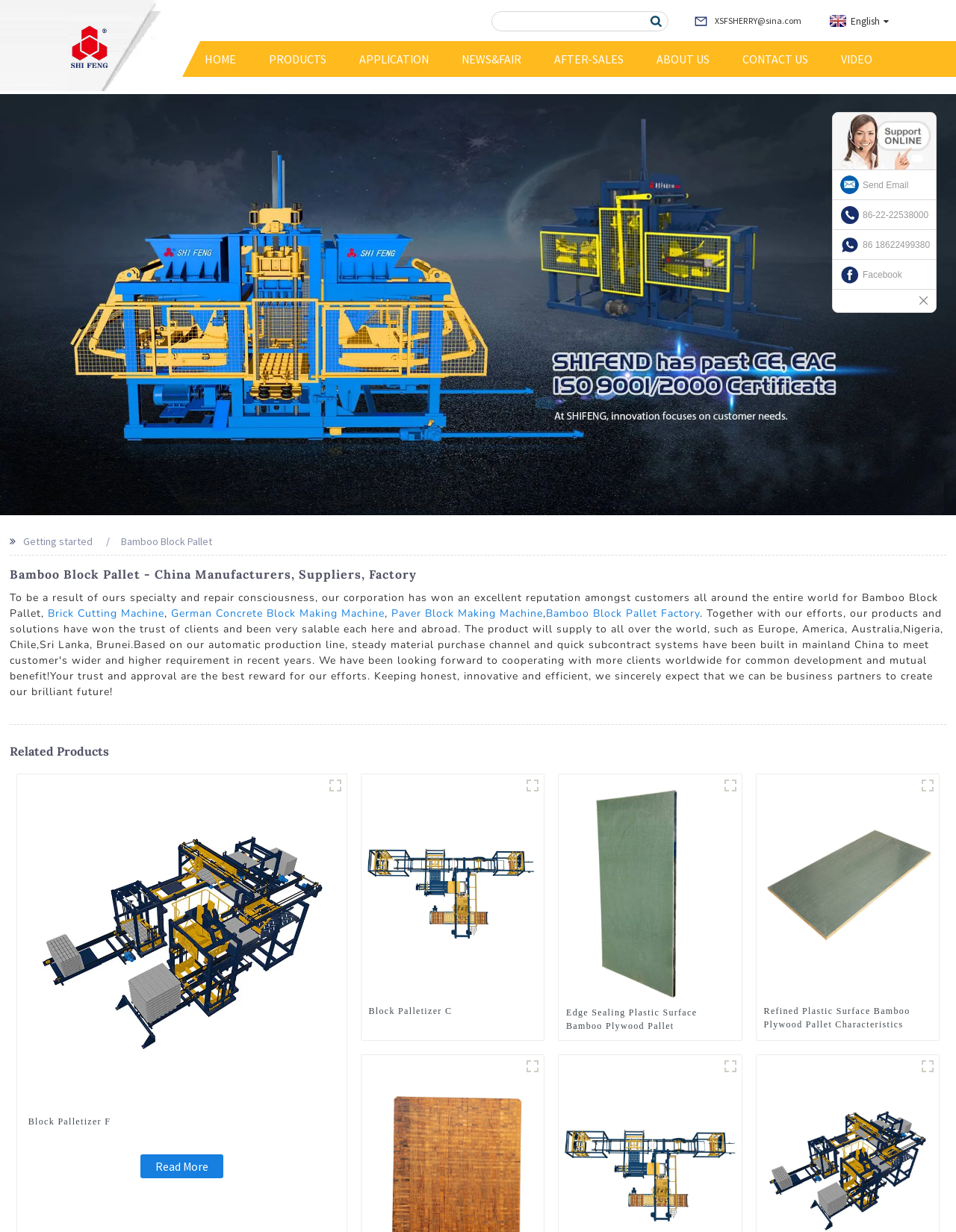How many language options are available on the website?
Examine the image and provide an in-depth answer to the question.

There is an English language option available, indicated by the link 'English ', and it is likely that there are other language options available as well, although they are not explicitly shown.